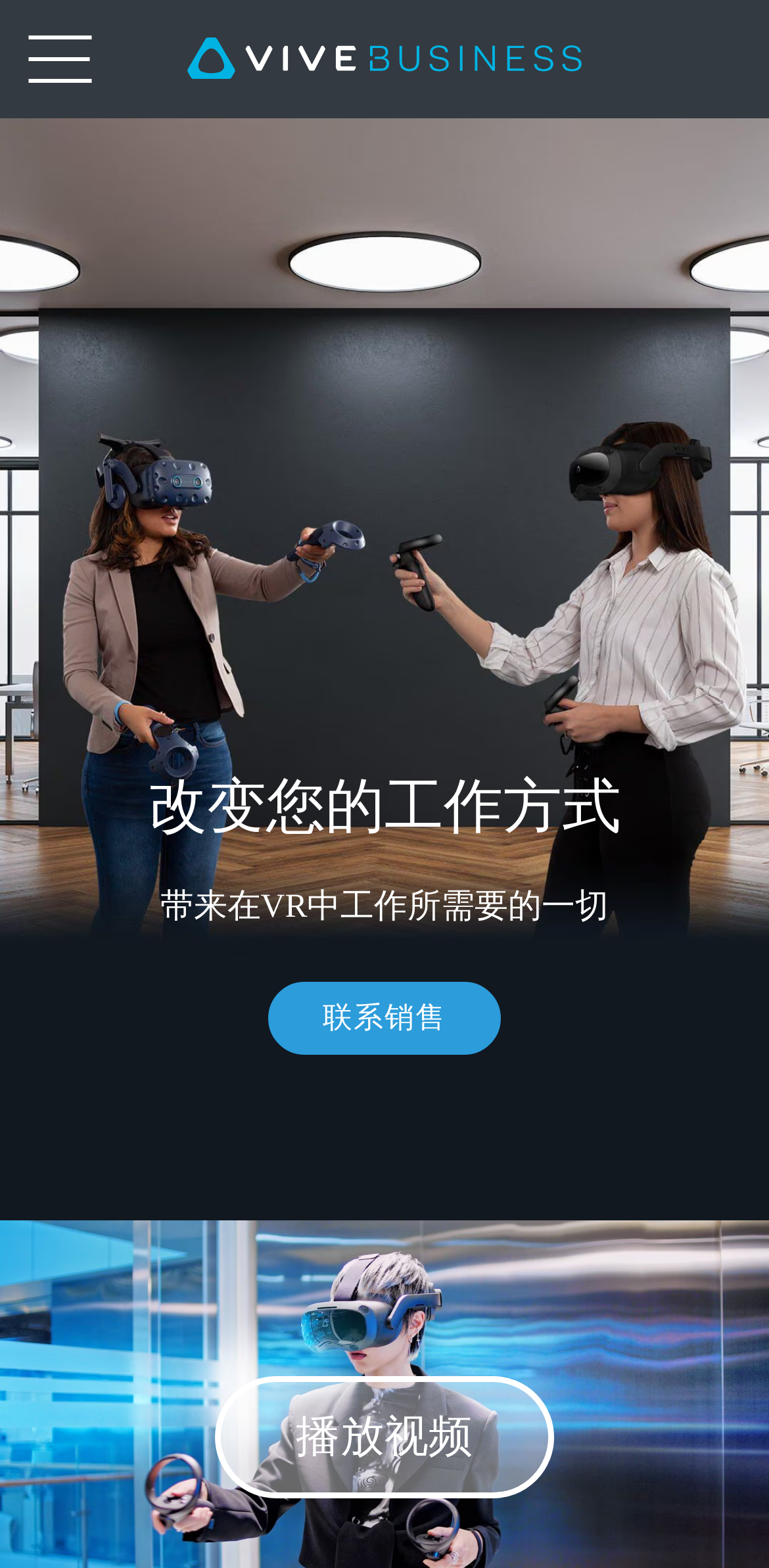From the details in the image, provide a thorough response to the question: What is the primary benefit of using VIVE Business?

The webpage suggests that VIVE Business can '改变您的工作方式' (change your way of working), implying that it can improve collaboration and productivity, which is also hinted at by the image of a virtual meeting and the mention of '远程协作' (remote collaboration) in the meta description.